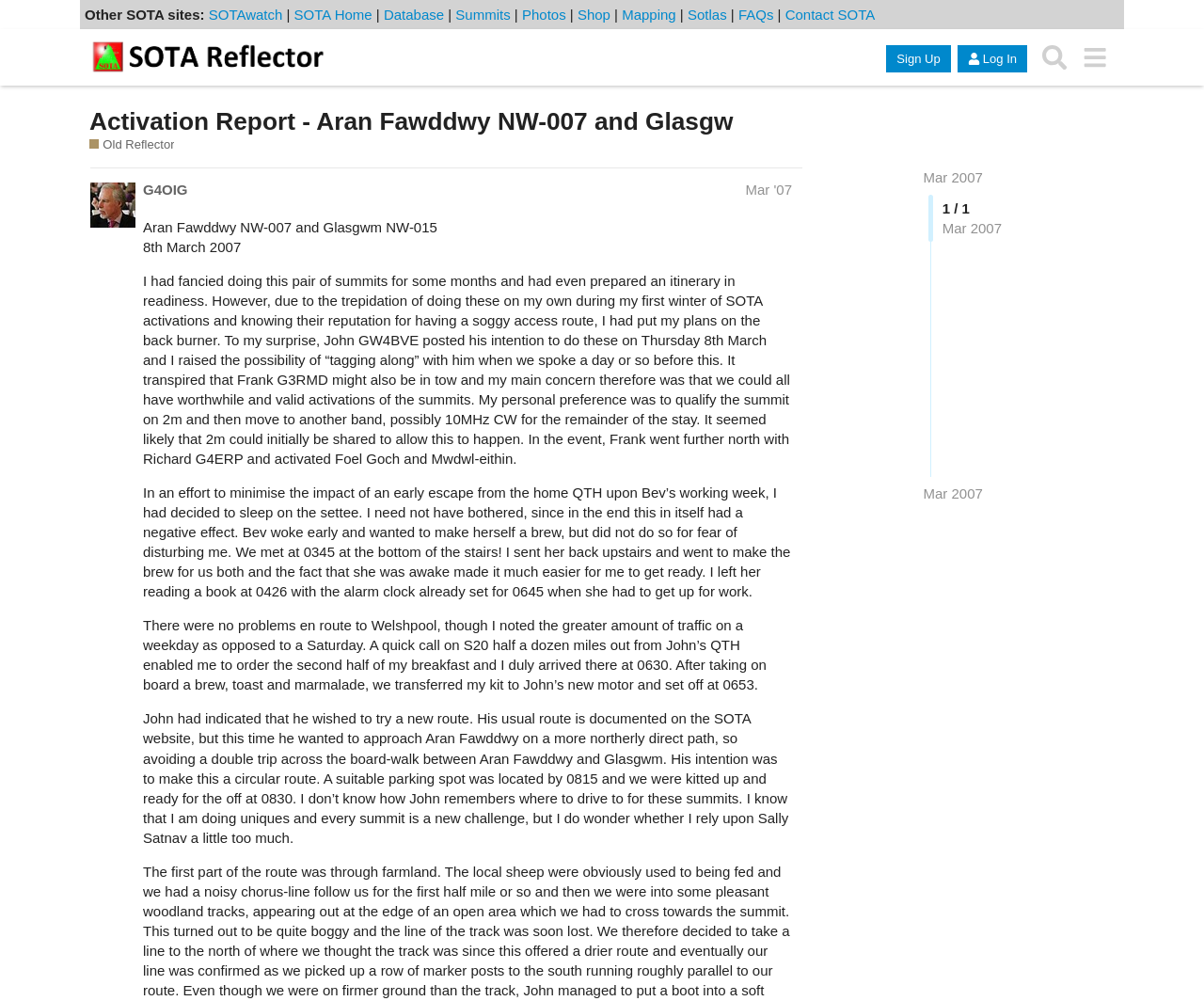For the following element description, predict the bounding box coordinates in the format (top-left x, top-left y, bottom-right x, bottom-right y). All values should be floating point numbers between 0 and 1. Description: alt="SOTA Reflector"

[0.074, 0.039, 0.272, 0.076]